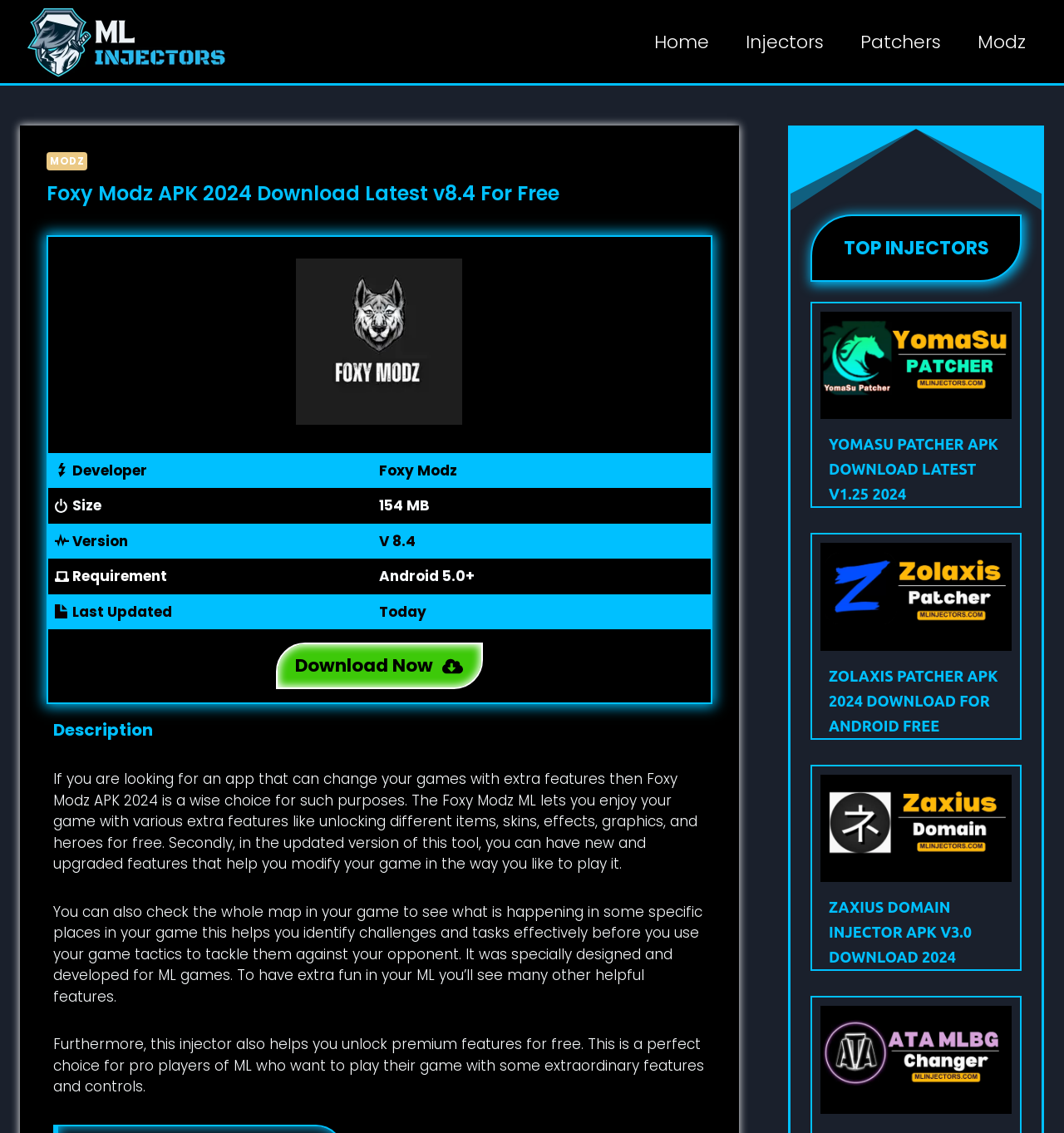Using the details from the image, please elaborate on the following question: What is the size of the Foxy Modz APK file?

The size of the Foxy Modz APK file can be found in the 'Size' section which is located below the 'Developer' section. It is listed as '154 MB'.